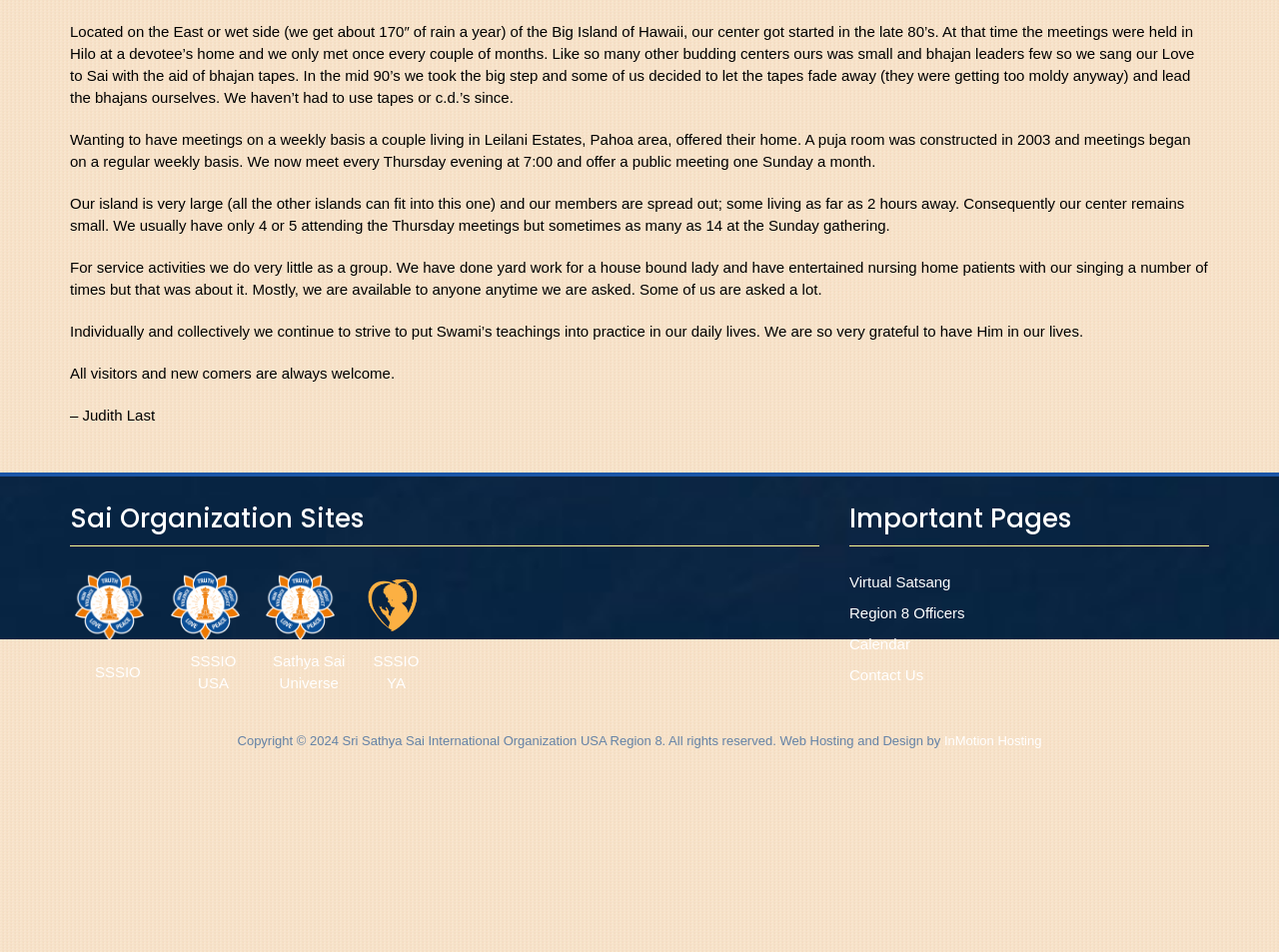Locate the bounding box coordinates for the element described below: "Contact Us". The coordinates must be four float values between 0 and 1, formatted as [left, top, right, bottom].

[0.664, 0.7, 0.722, 0.718]